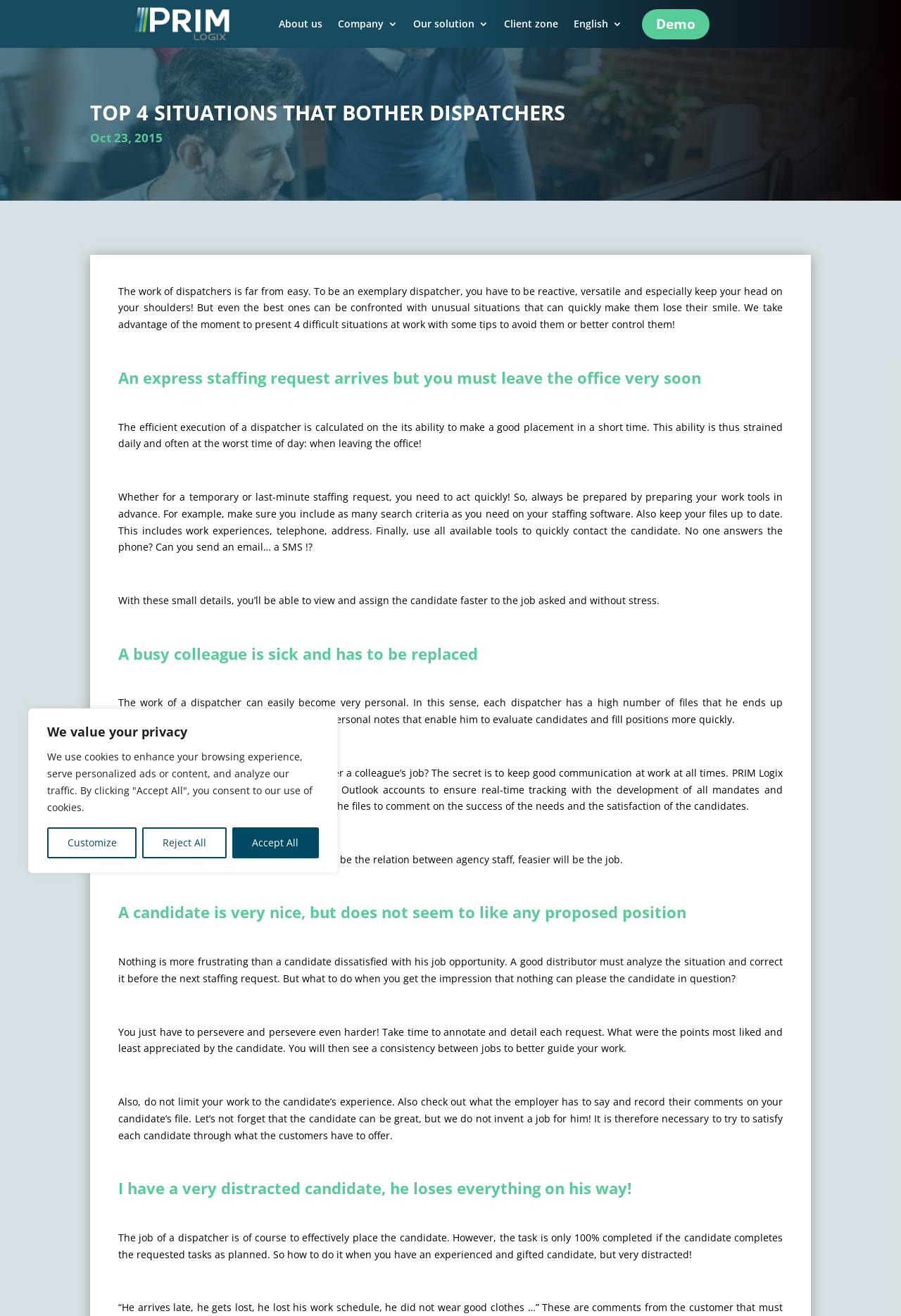Extract the bounding box of the UI element described as: "Accept All".

[0.258, 0.629, 0.354, 0.652]